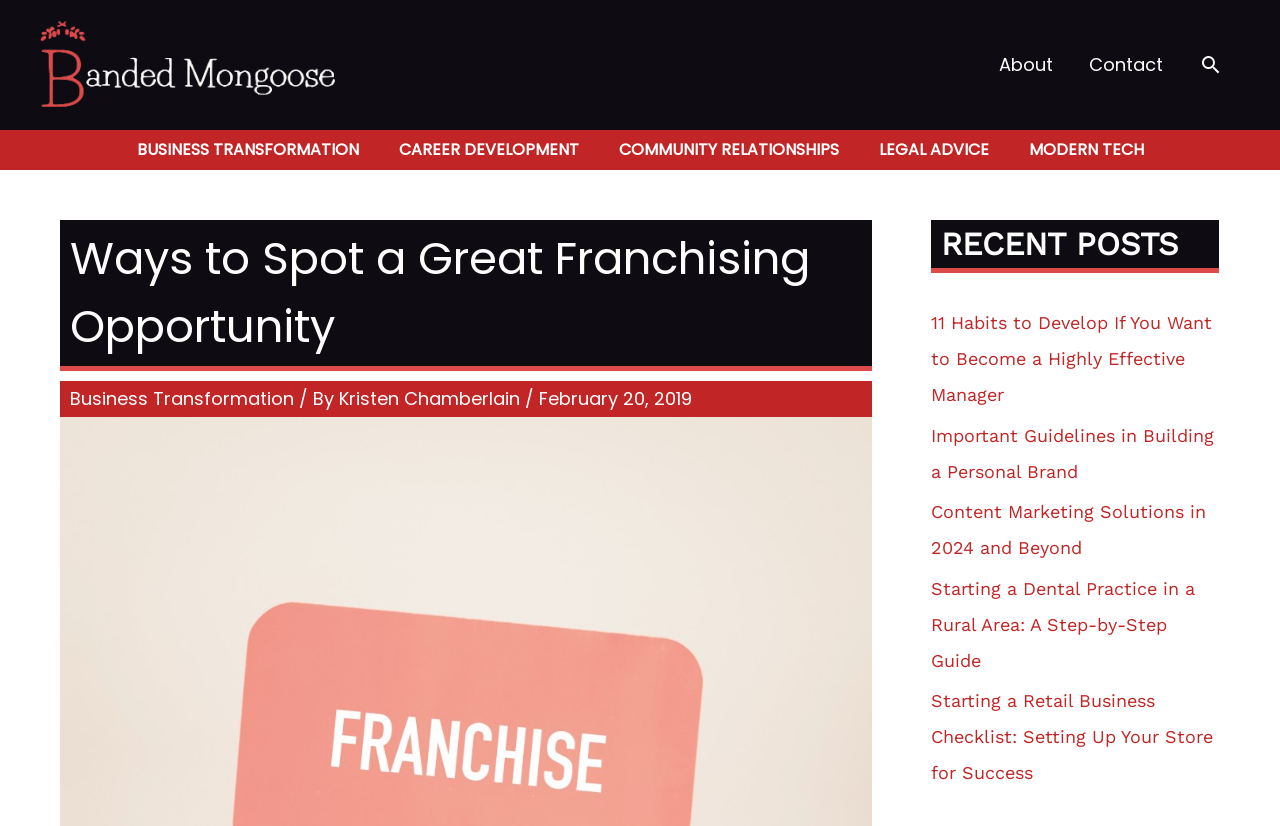Provide a short answer using a single word or phrase for the following question: 
What is the title of the first article?

Ways to Spot a Great Franchising Opportunity